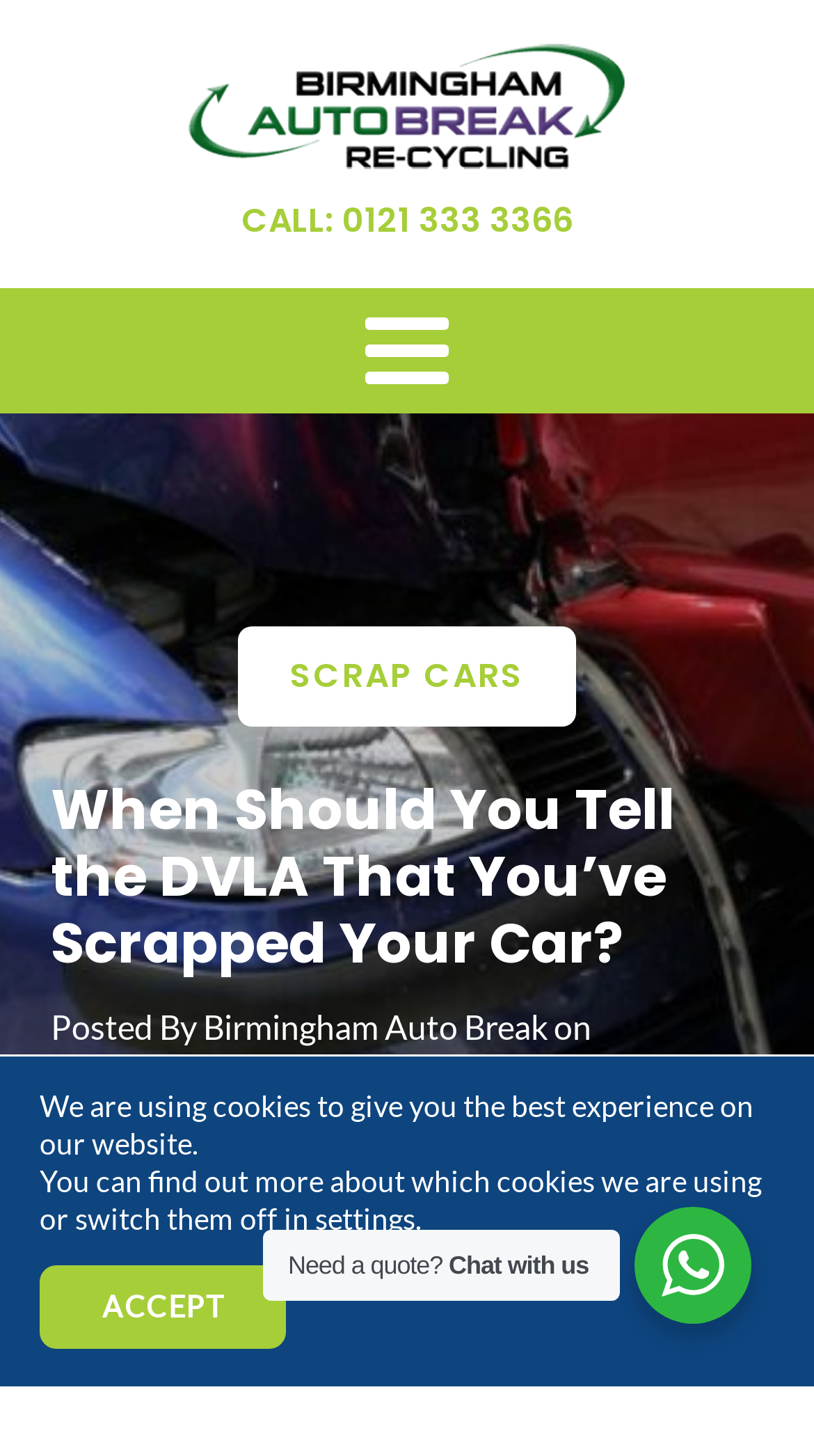Provide the bounding box coordinates of the HTML element this sentence describes: "Scrap Cars". The bounding box coordinates consist of four float numbers between 0 and 1, i.e., [left, top, right, bottom].

[0.356, 0.447, 0.644, 0.48]